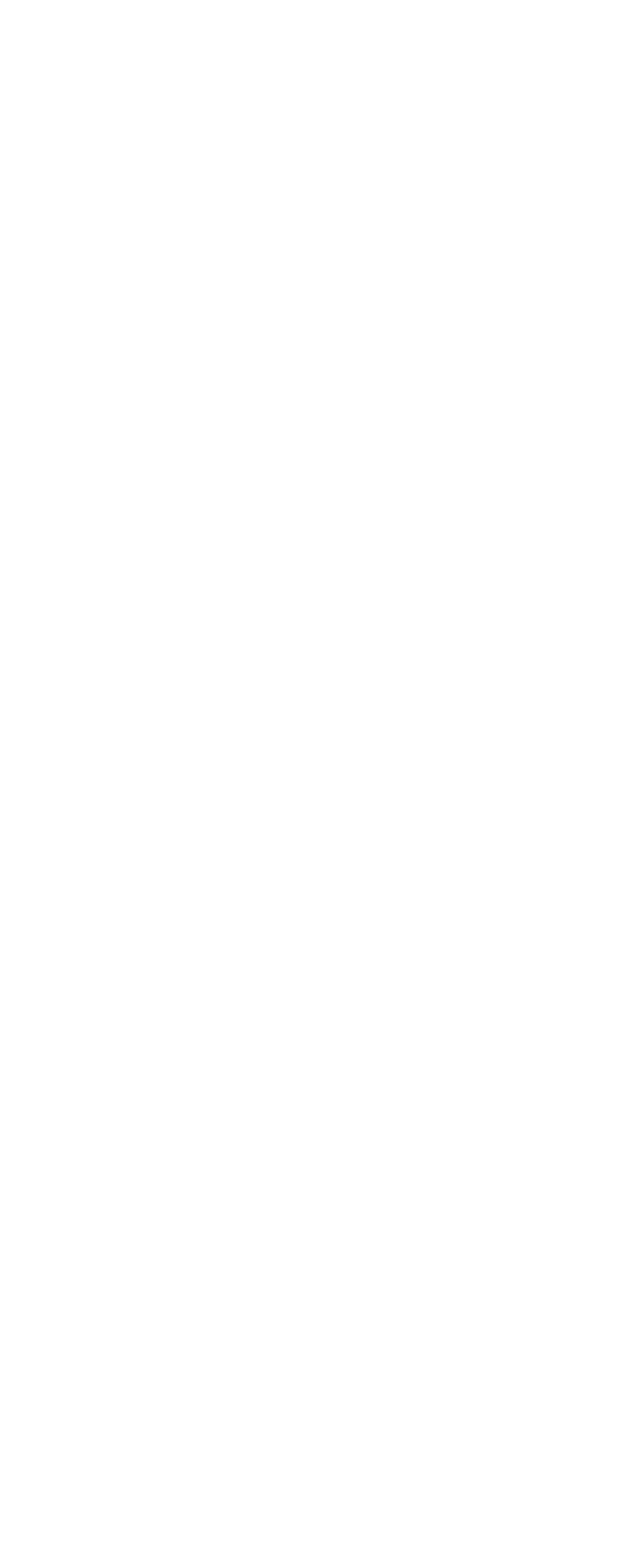Locate the bounding box coordinates of the element's region that should be clicked to carry out the following instruction: "Click to join the club". The coordinates need to be four float numbers between 0 and 1, i.e., [left, top, right, bottom].

[0.18, 0.411, 0.436, 0.457]